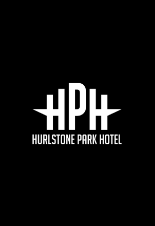Carefully examine the image and provide an in-depth answer to the question: What font style is used for the full name of the hotel?

The full name 'HURLSTONE PARK HOTEL' is written in a clean, modern font, which suggests a contemporary and sleek design aesthetic.